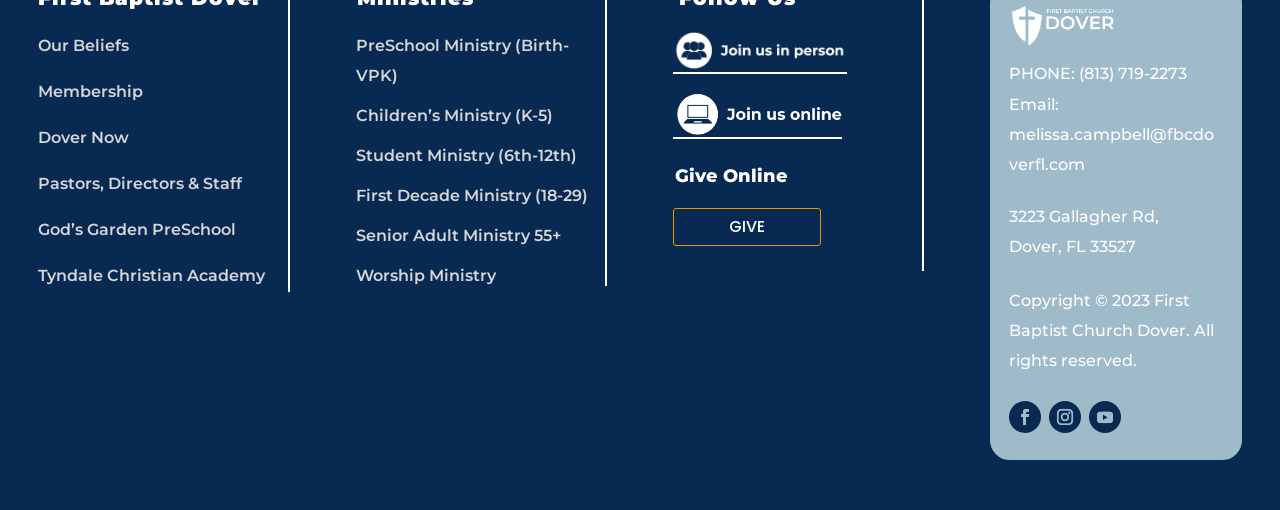What is the name of the church?
Can you give a detailed and elaborate answer to the question?

I inferred this answer by looking at the text elements on the webpage, specifically the text 'Copyright © 2023 First Baptist Church Dover. All rights reserved.' which suggests that the webpage belongs to First Baptist Church Dover.